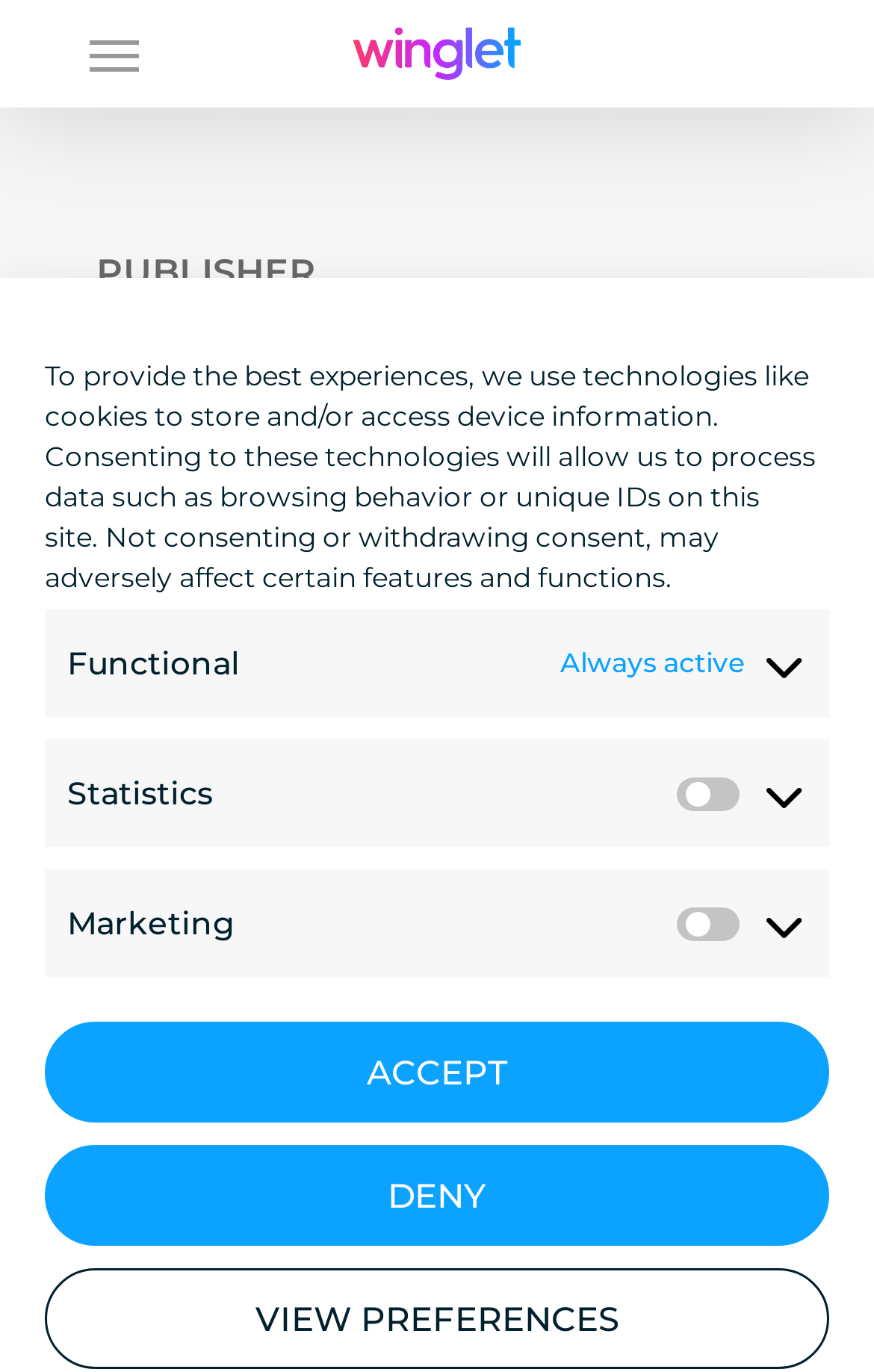Could you indicate the bounding box coordinates of the region to click in order to complete this instruction: "Click the Navigation Menu button".

[0.103, 0.023, 0.159, 0.056]